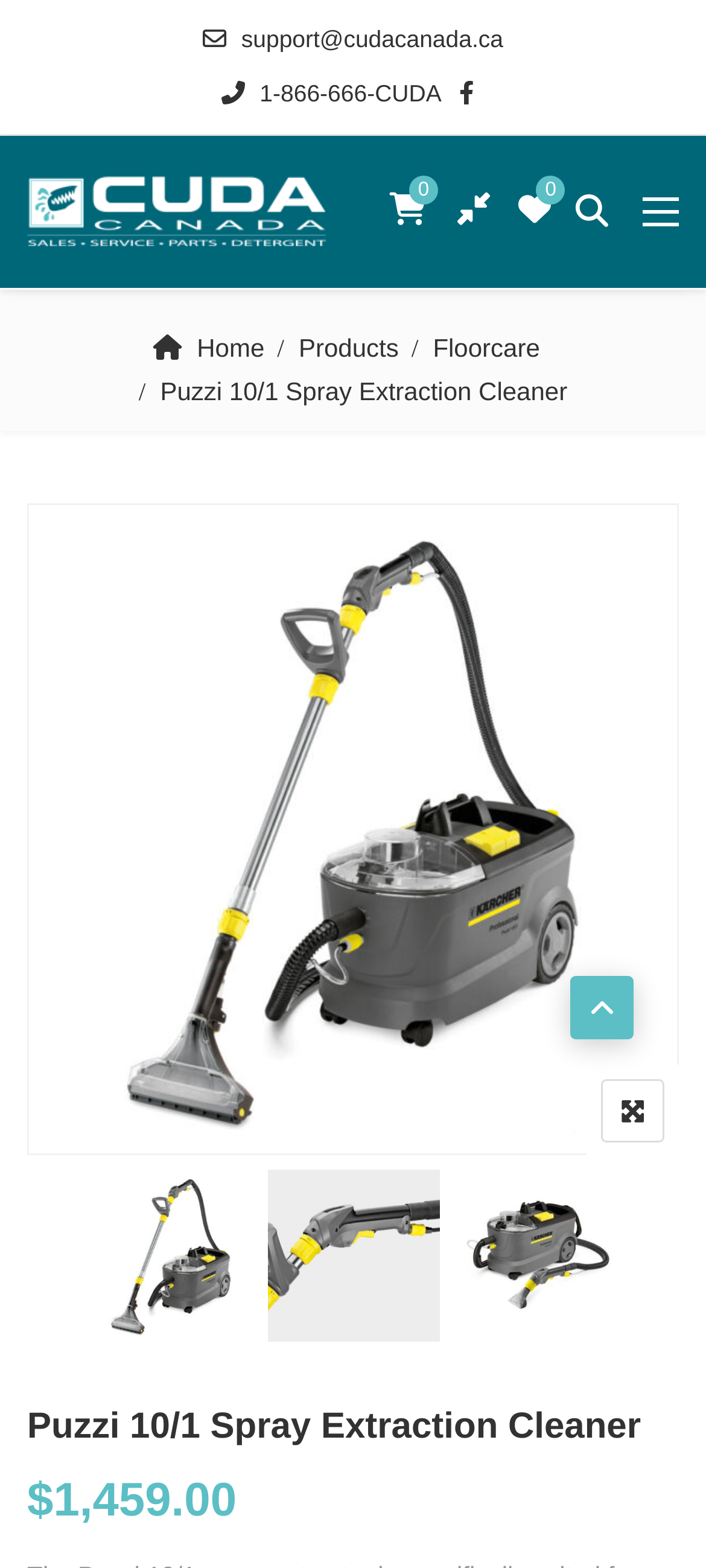Please determine the bounding box coordinates of the section I need to click to accomplish this instruction: "Contact support via email".

[0.287, 0.016, 0.713, 0.033]